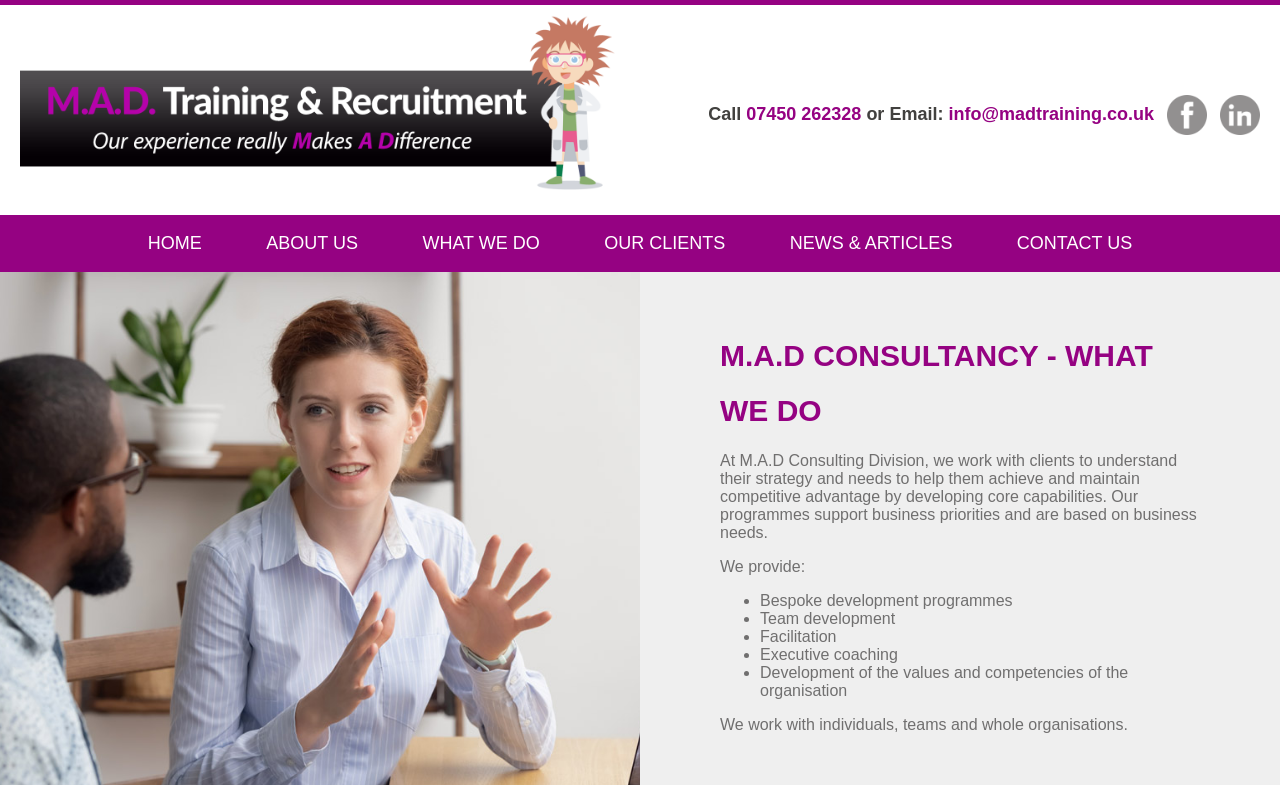Refer to the image and provide an in-depth answer to the question: 
What is the purpose of their programmes?

The purpose of their programmes is obtained from the StaticText 'At M.A.D Consulting Division, we work with clients to understand their strategy and needs to help them achieve and maintain competitive advantage by developing core capabilities'.